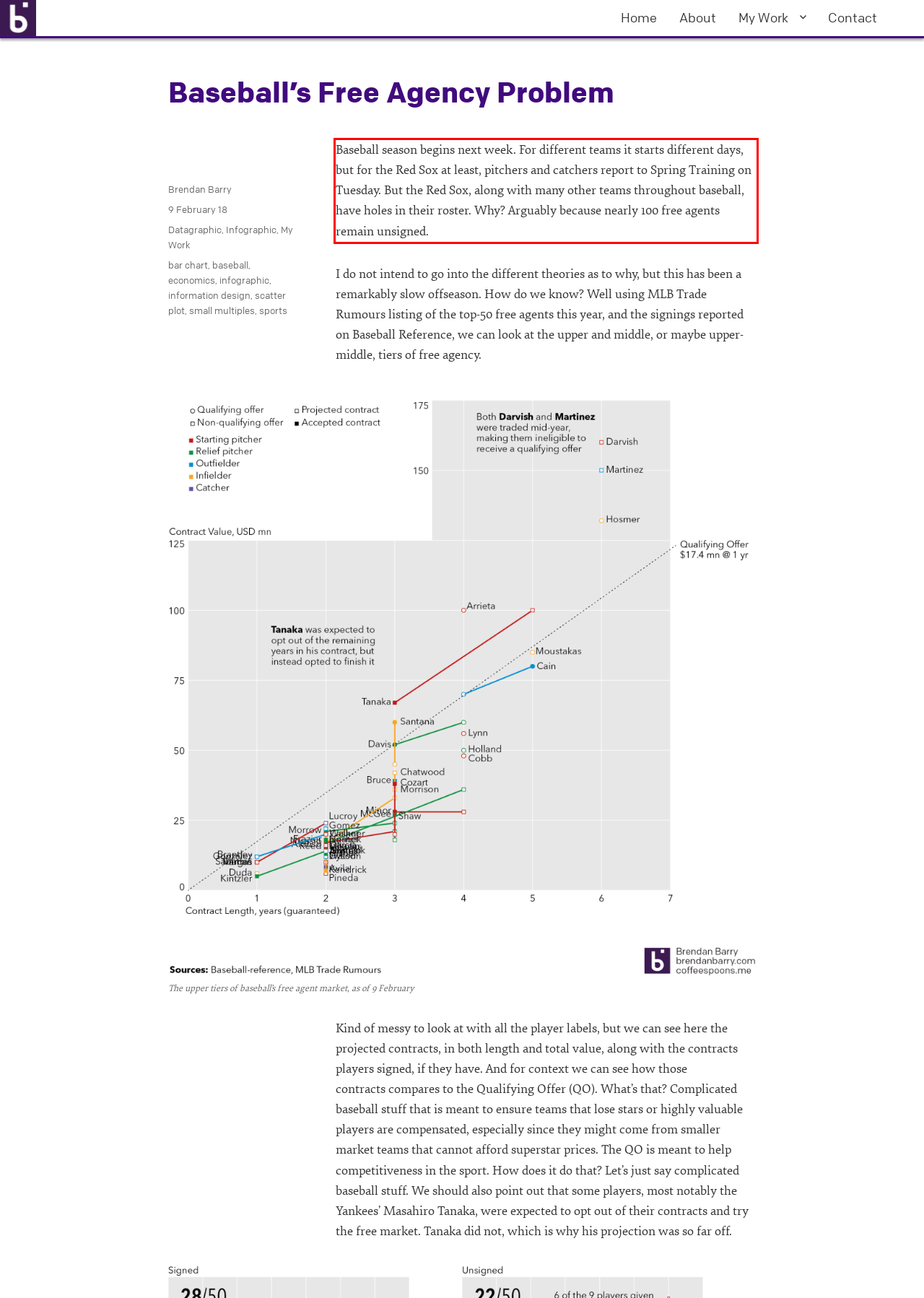Look at the screenshot of the webpage, locate the red rectangle bounding box, and generate the text content that it contains.

Baseball season begins next week. For different teams it starts different days, but for the Red Sox at least, pitchers and catchers report to Spring Training on Tuesday. But the Red Sox, along with many other teams throughout baseball, have holes in their roster. Why? Arguably because nearly 100 free agents remain unsigned.